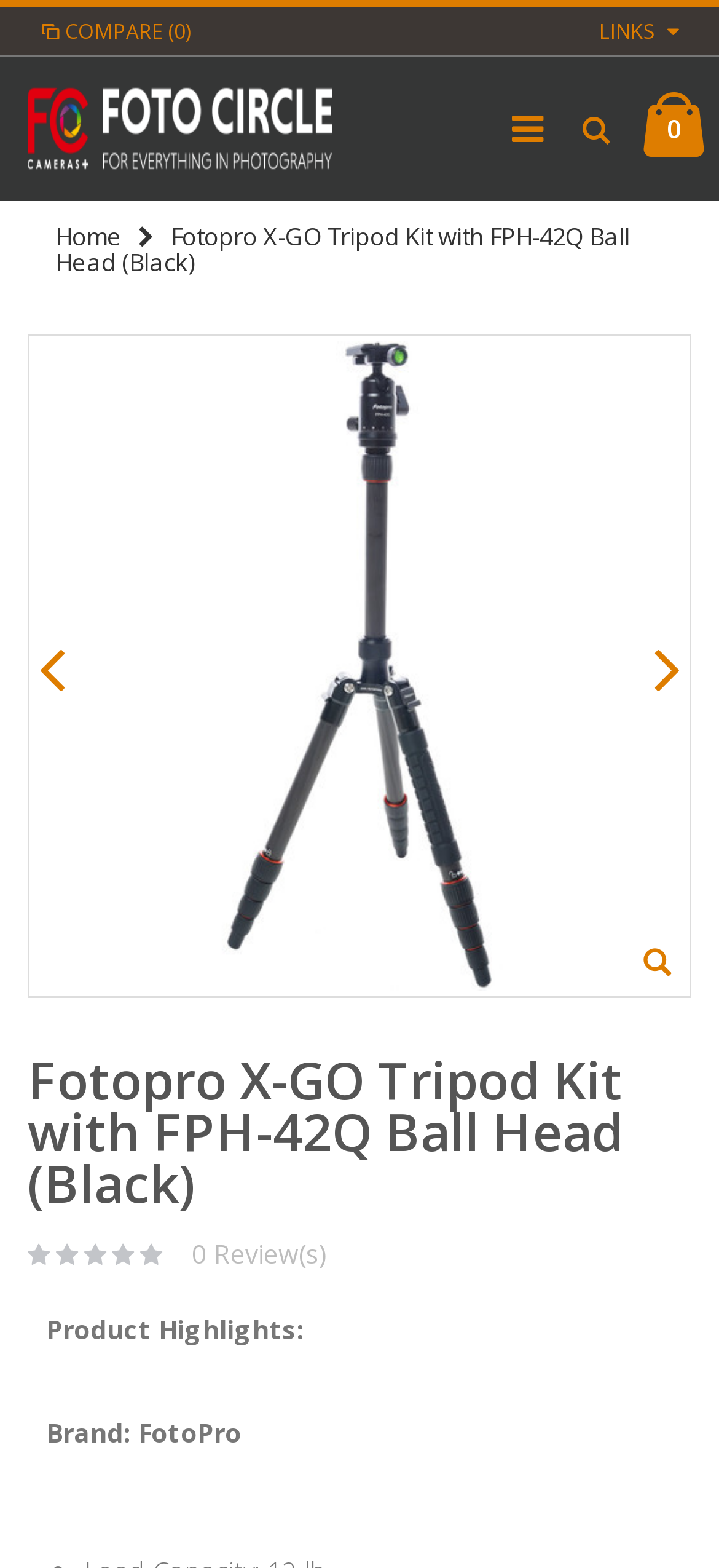Is there a ball head included in the tripod kit?
Provide a detailed and extensive answer to the question.

I found that the tripod kit includes a ball head by reading the product name 'Fotopro X-GO Tripod Kit with FPH-42Q Ball Head (Black)' which explicitly mentions the inclusion of a ball head.